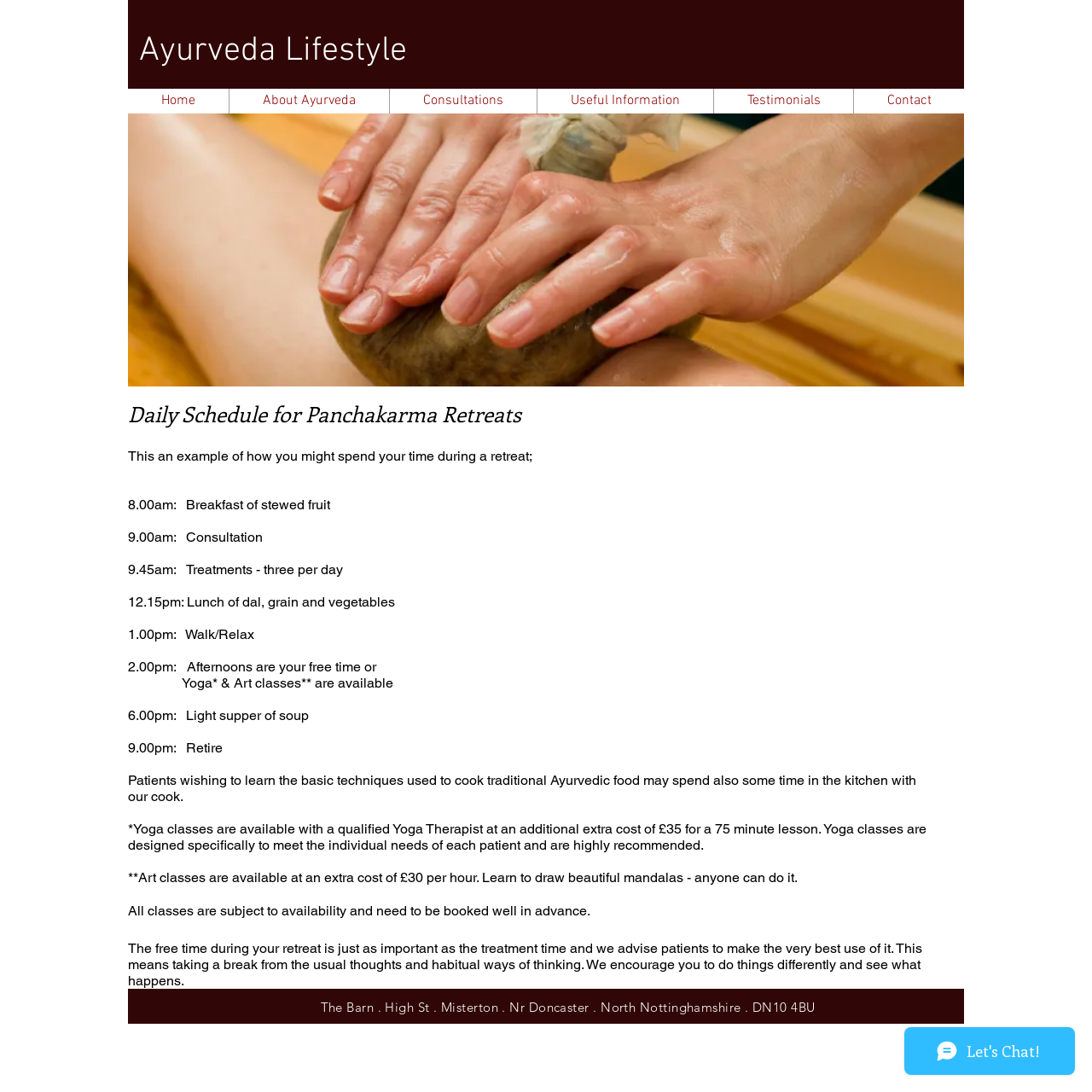Respond to the question below with a single word or phrase:
What is the name of the retreat center?

Ayurveda Lifestyle